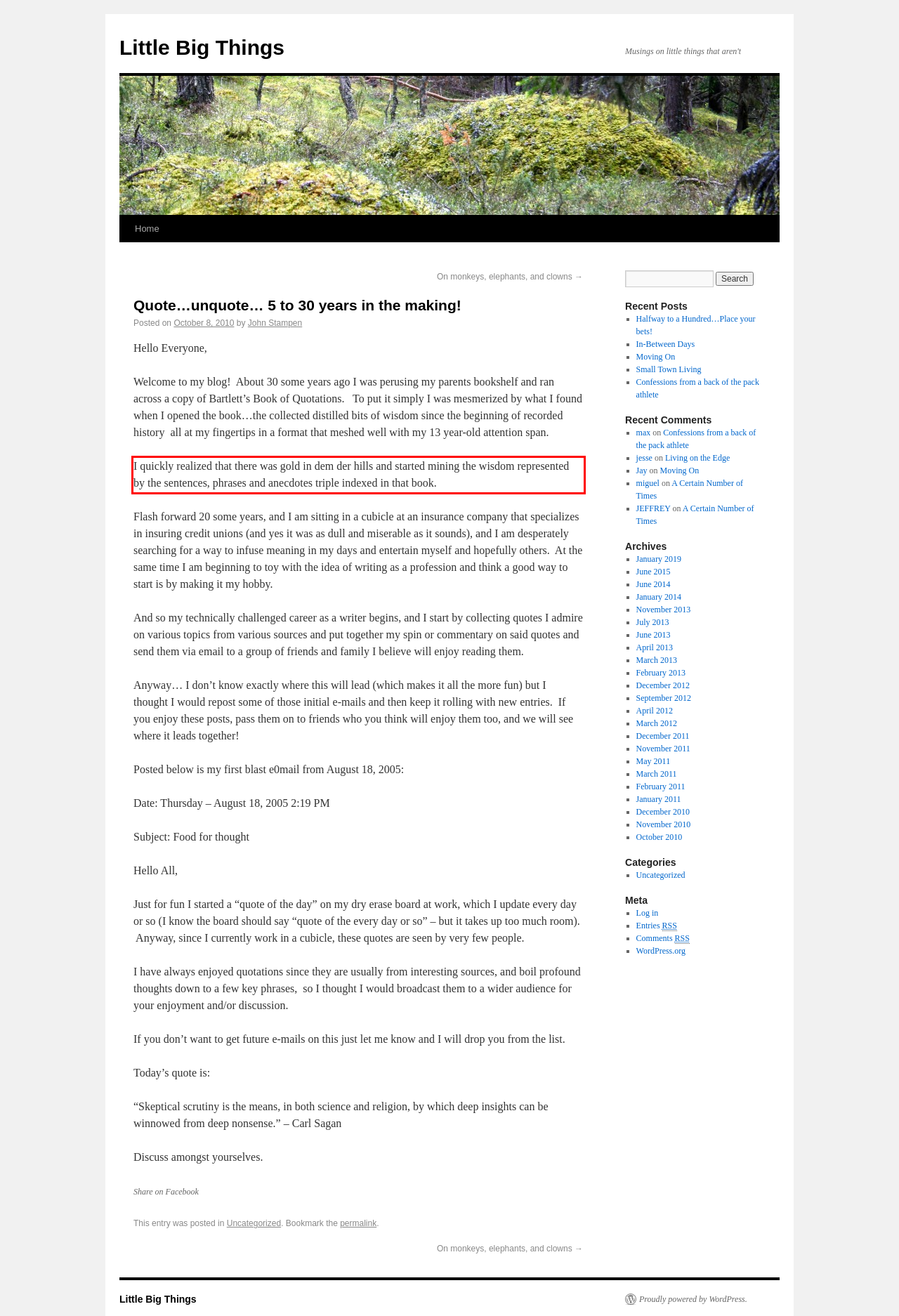In the screenshot of the webpage, find the red bounding box and perform OCR to obtain the text content restricted within this red bounding box.

I quickly realized that there was gold in dem der hills and started mining the wisdom represented by the sentences, phrases and anecdotes triple indexed in that book.